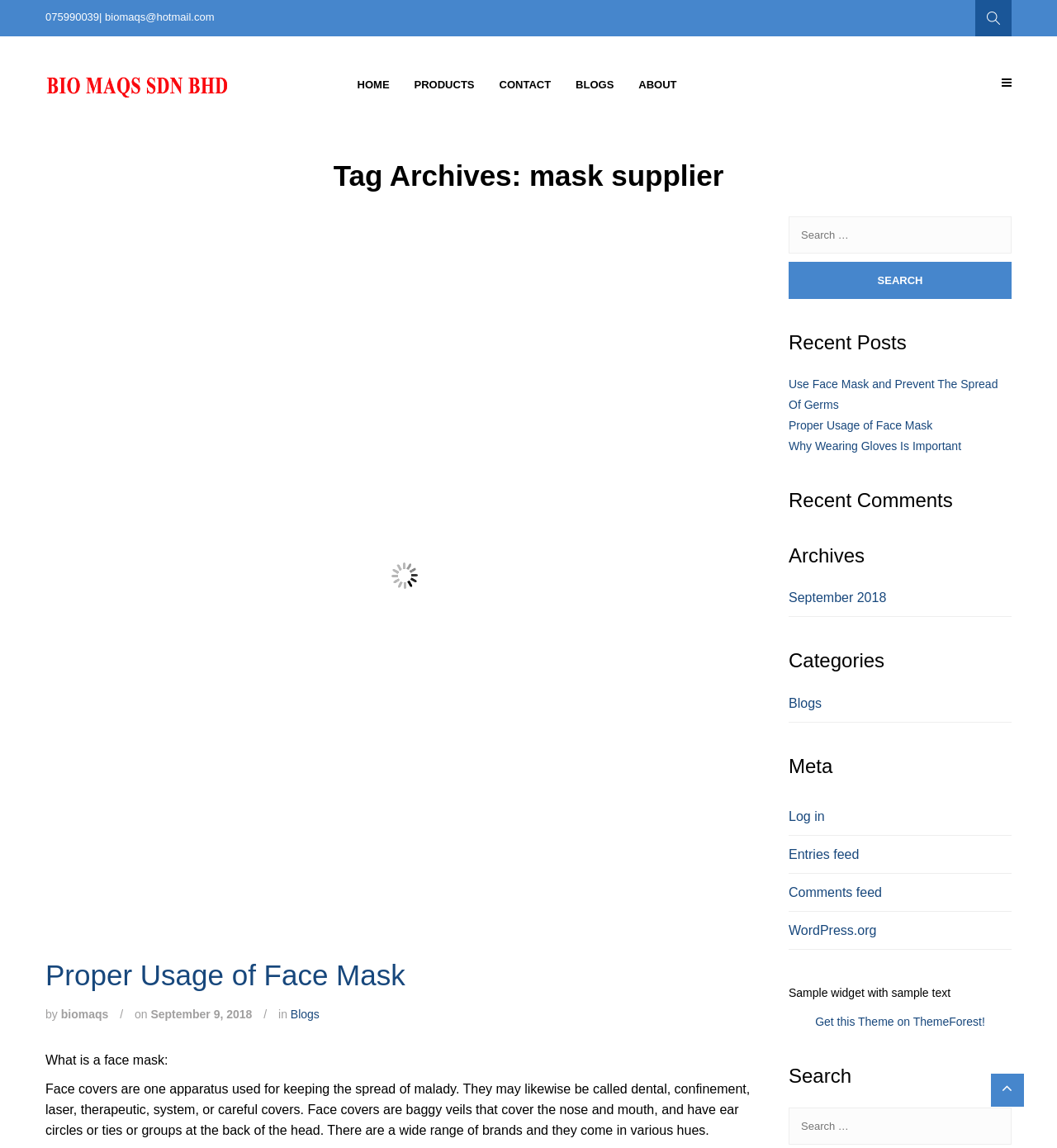What is the contact email of the mask supplier?
Use the screenshot to answer the question with a single word or phrase.

biomaqs@hotmail.com